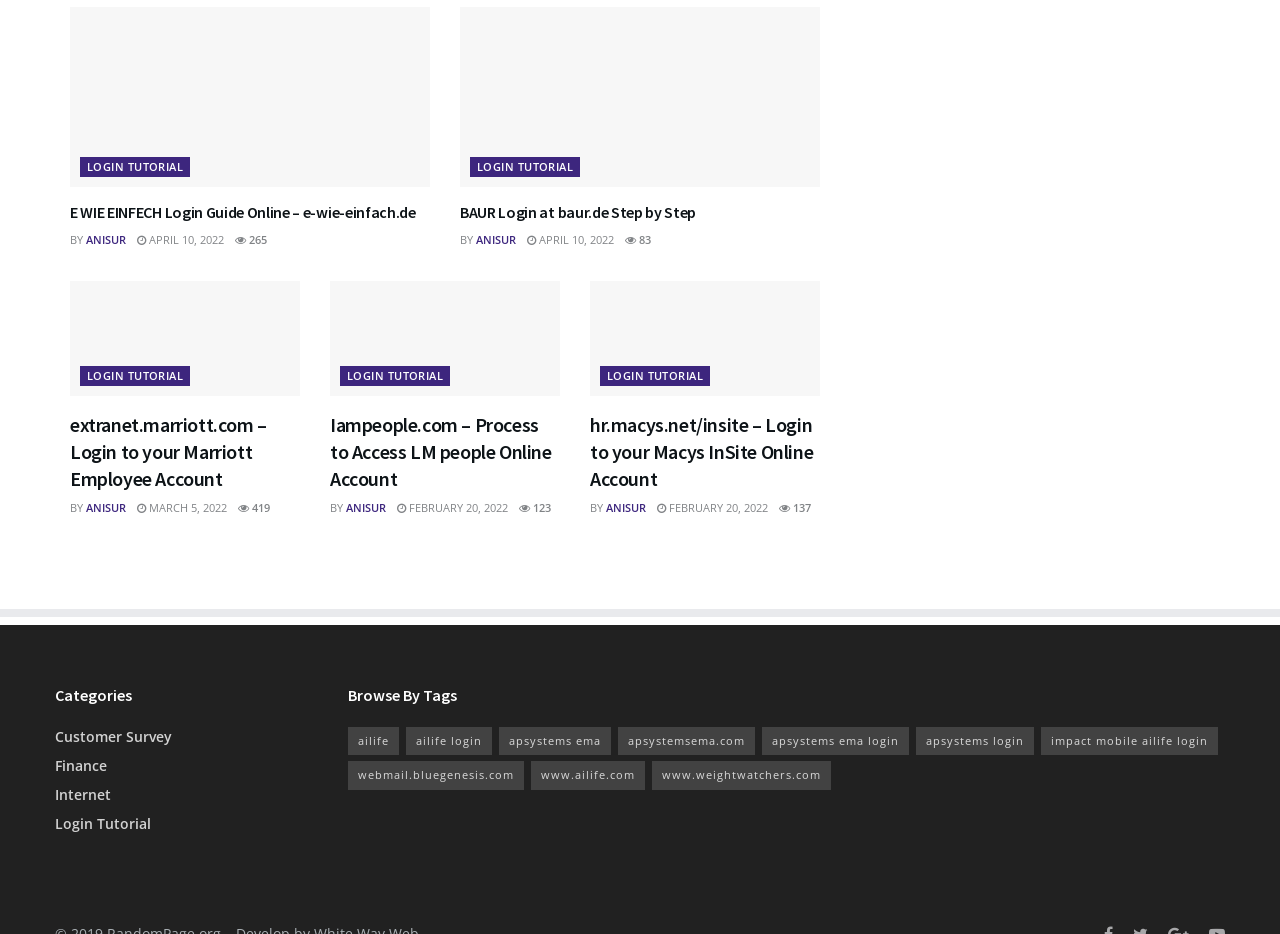Please respond in a single word or phrase: 
How many tags are available on this webpage?

9